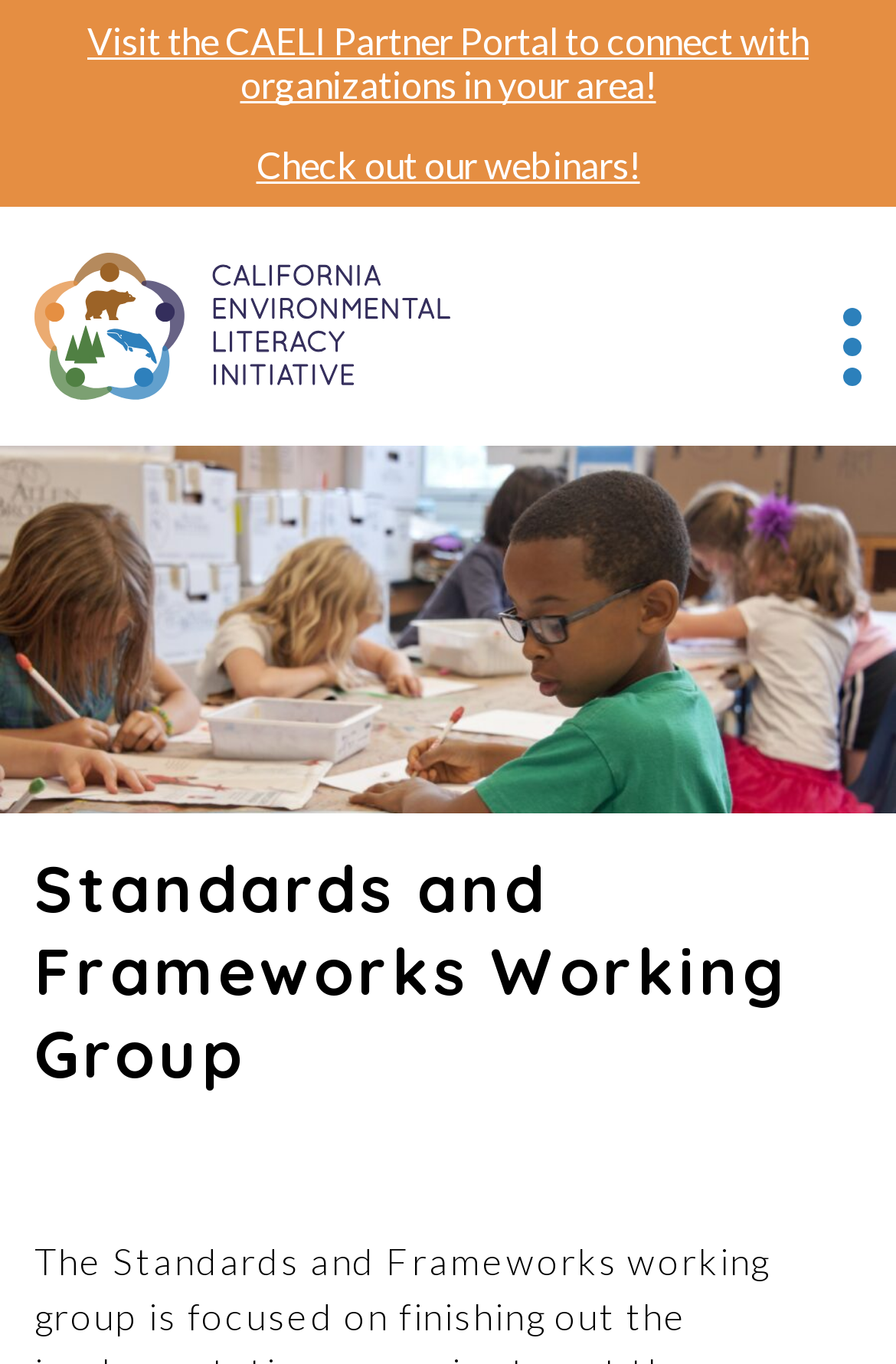What is the function of the 'X' button?
Using the image provided, answer with just one word or phrase.

Close or cancel